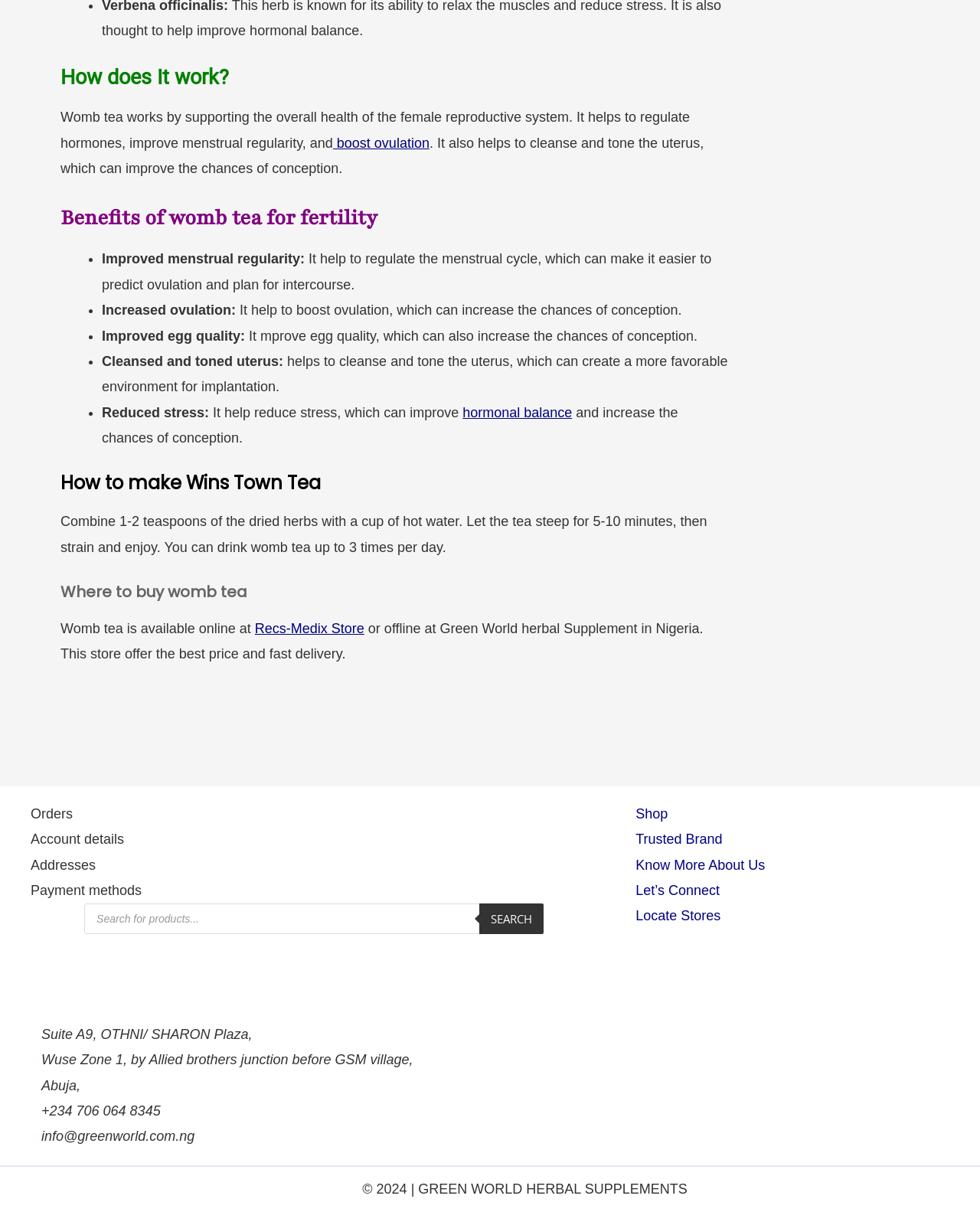What is one of the benefits of womb tea for fertility?
Answer the question with as much detail as possible.

The webpage lists several benefits of womb tea for fertility, including improved egg quality, which can increase the chances of conception. It also mentions other benefits such as improved menstrual regularity, increased ovulation, and a cleansed and toned uterus.